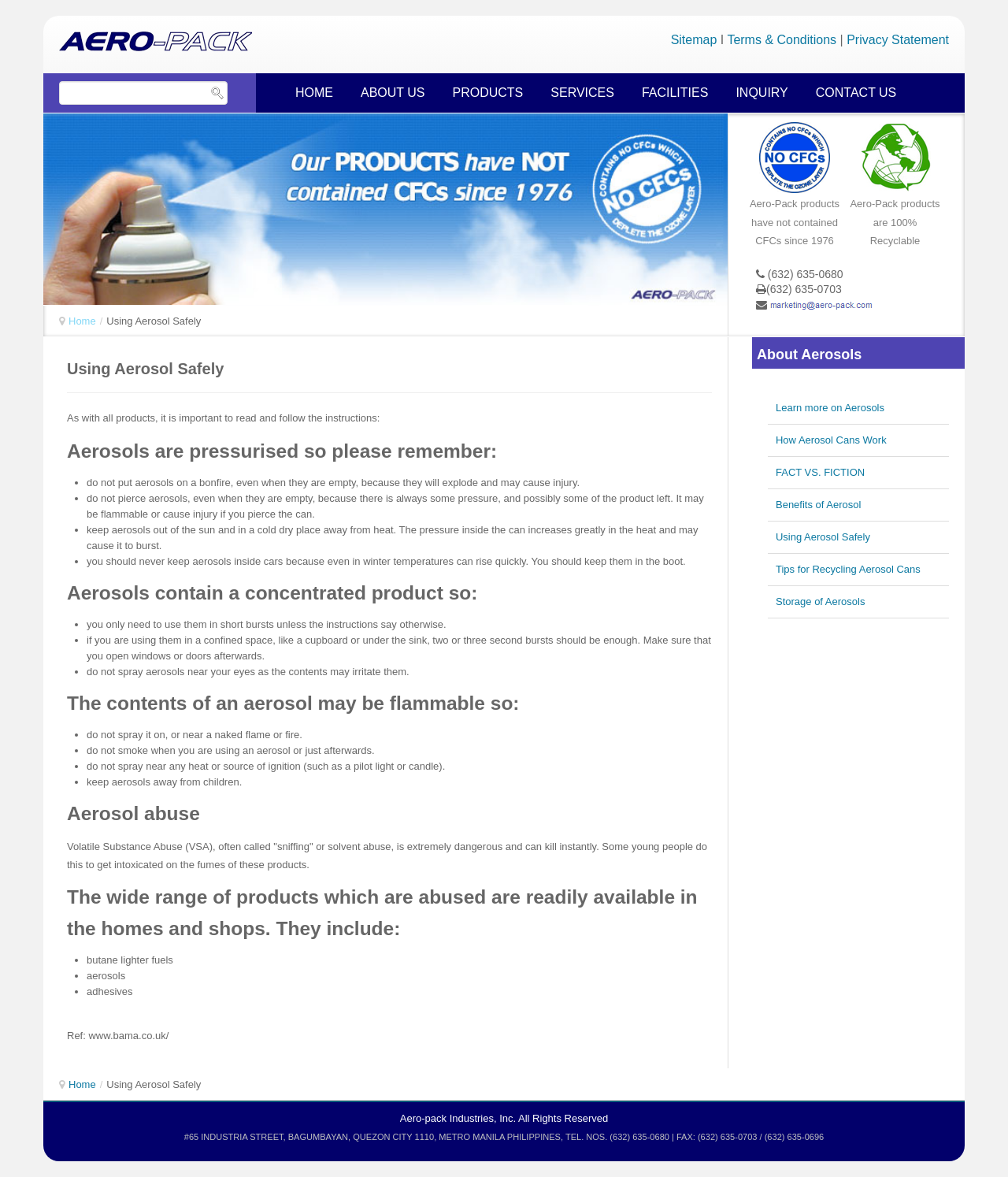Show the bounding box coordinates of the region that should be clicked to follow the instruction: "Go to the home page."

[0.277, 0.066, 0.338, 0.093]